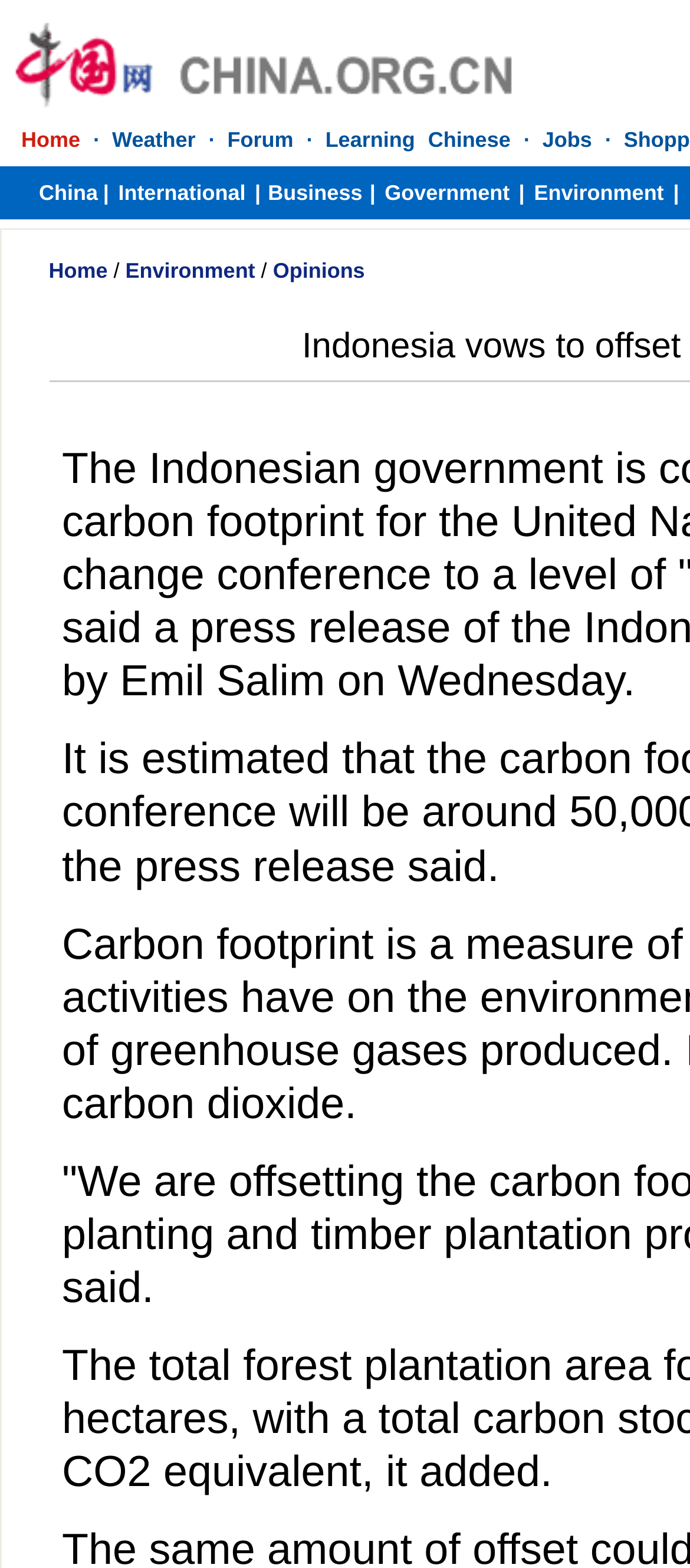How many links are listed under the 'Environment' category?
Use the image to give a comprehensive and detailed response to the question.

I found that there are two links listed under the 'Environment' category, which are 'Home' and 'Environment', located at coordinates [0.071, 0.165, 0.156, 0.181] and [0.182, 0.165, 0.37, 0.181], respectively.